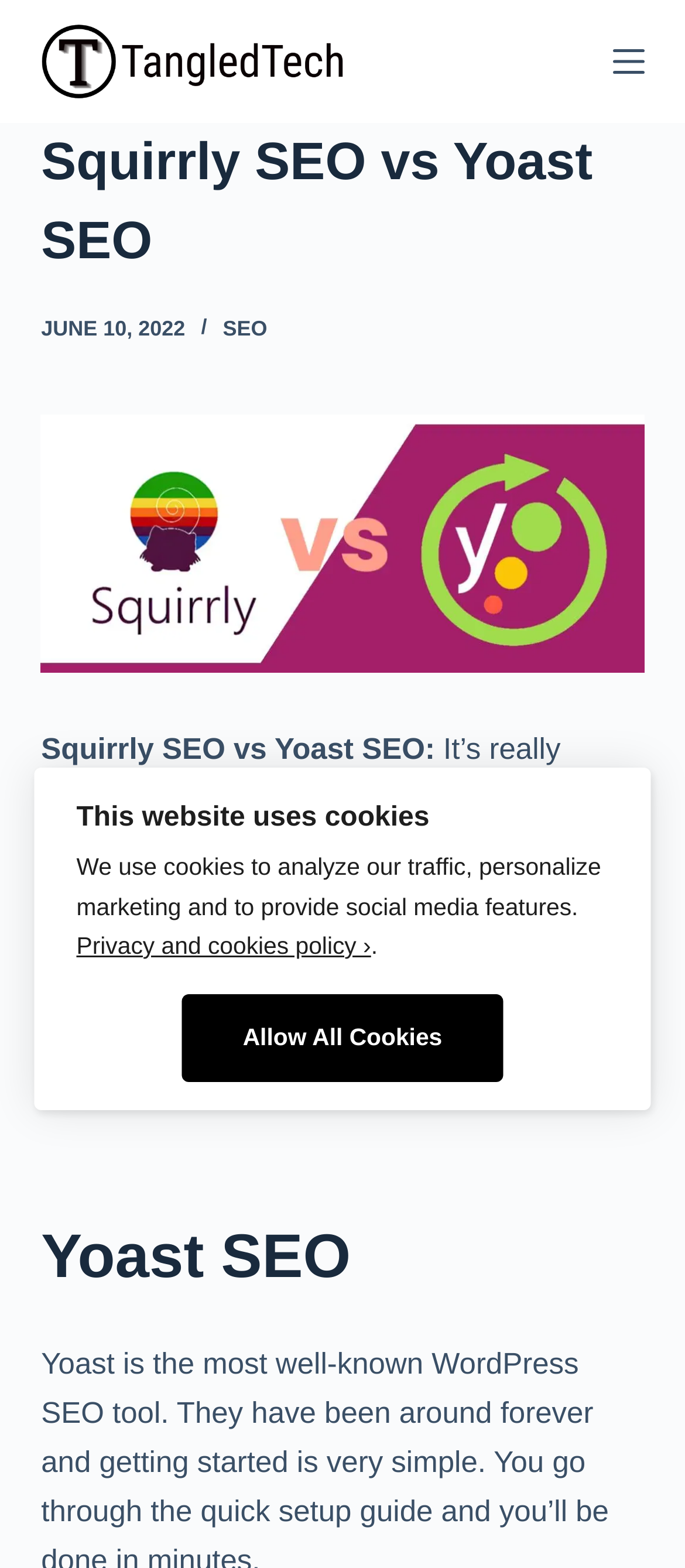Given the element description "SEO" in the screenshot, predict the bounding box coordinates of that UI element.

[0.325, 0.202, 0.39, 0.217]